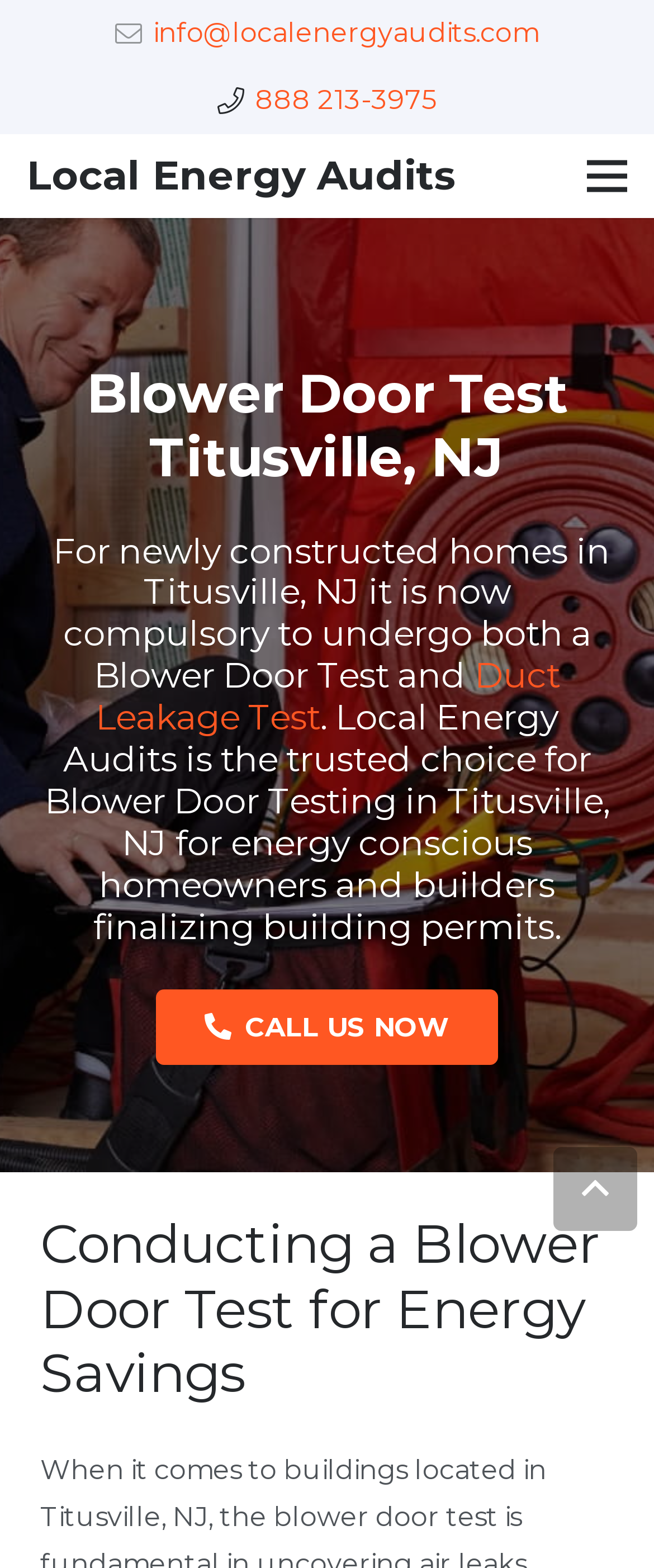Given the element description, predict the bounding box coordinates in the format (top-left x, top-left y, bottom-right x, bottom-right y), using floating point numbers between 0 and 1: Aodh Ó Néill

None